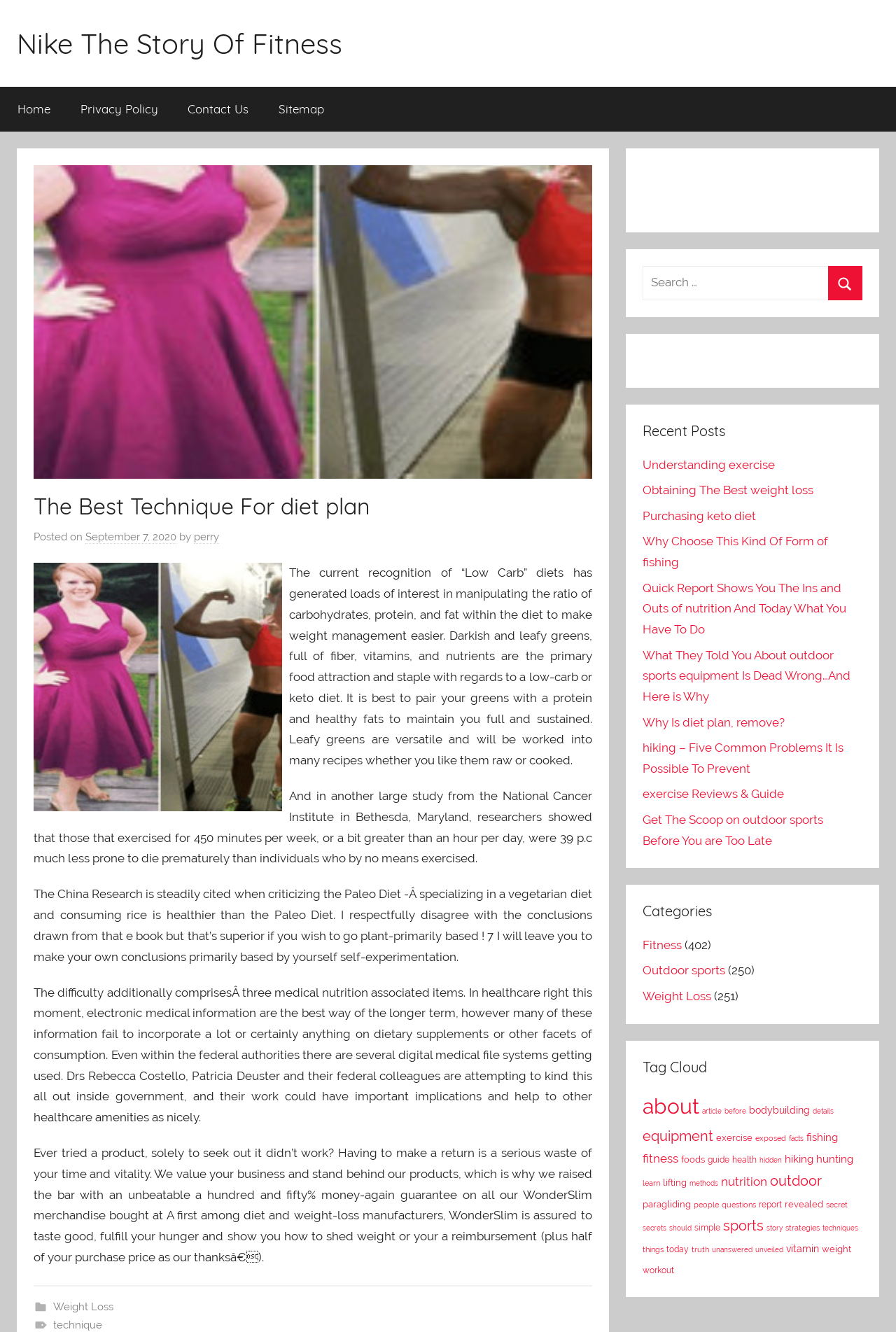What is the primary food attraction in a low-carb or keto diet?
Can you provide a detailed and comprehensive answer to the question?

The primary food attraction in a low-carb or keto diet can be determined by reading the text 'Darkish and leafy greens, full of fiber, vitamins, and nutrients are the primary food attraction and staple with regards to a low-carb or keto diet.' which is located in the main content area of the webpage.